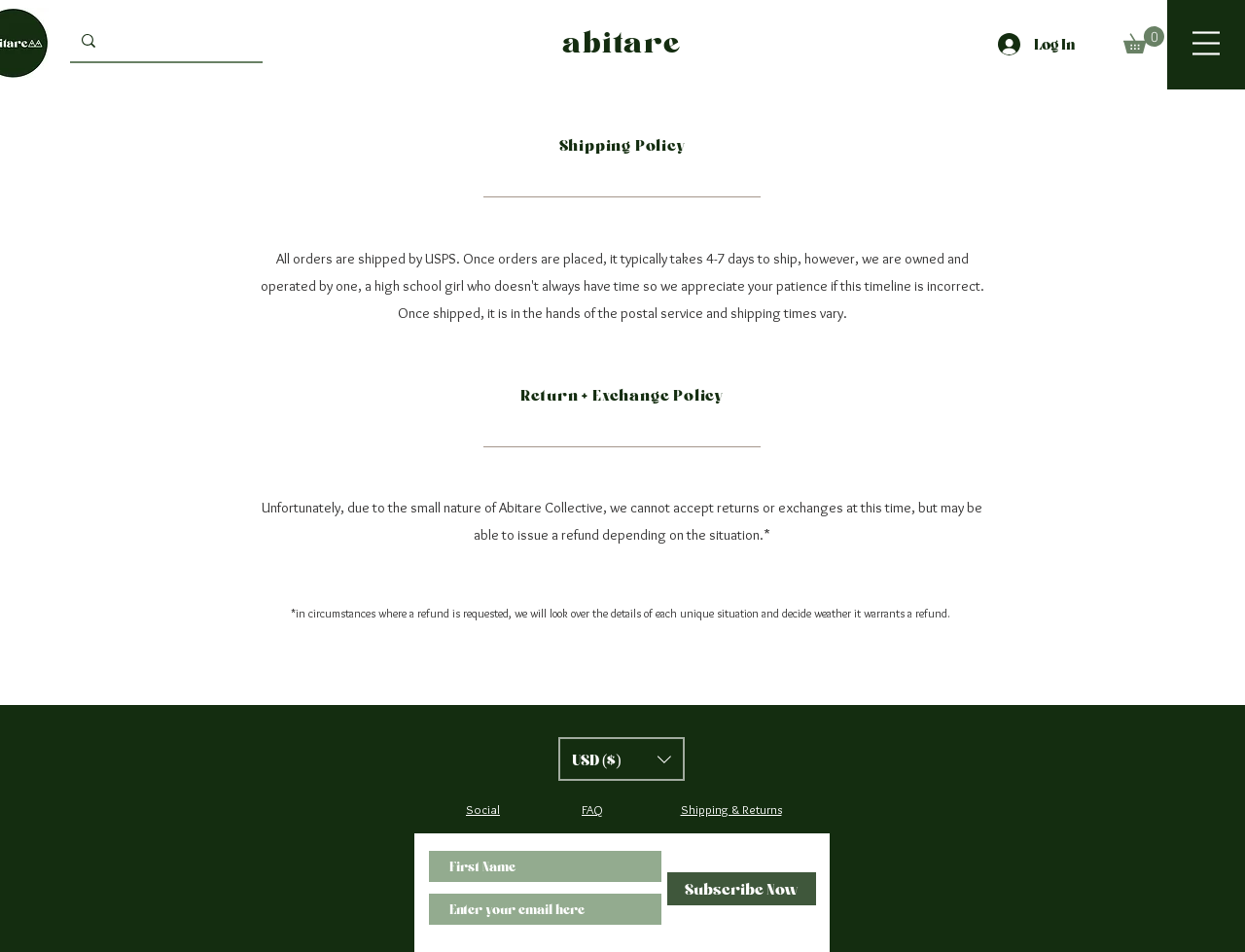Extract the bounding box coordinates for the HTML element that matches this description: "name="q"". The coordinates should be four float numbers between 0 and 1, i.e., [left, top, right, bottom].

[0.086, 0.02, 0.178, 0.064]